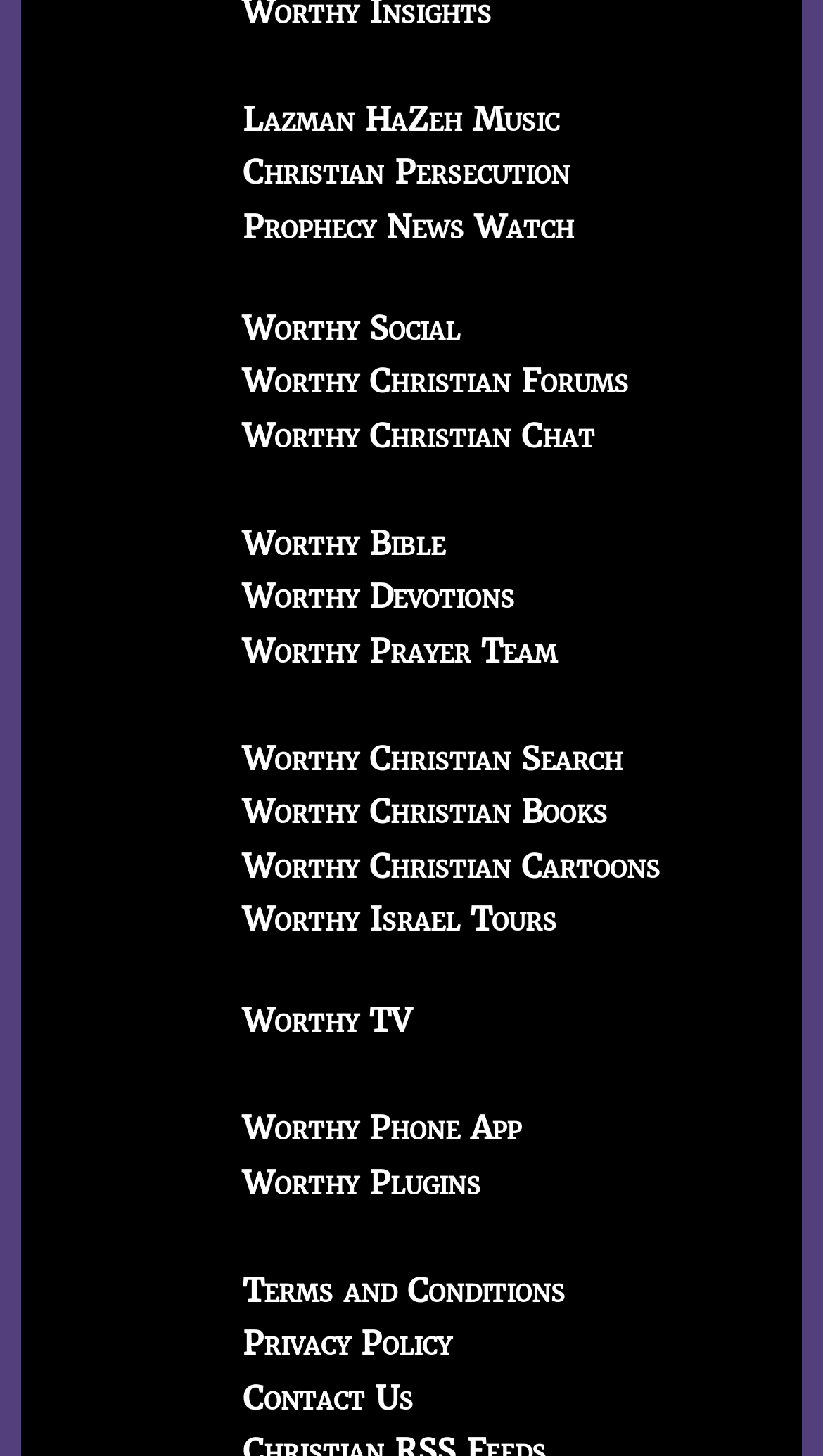Determine the bounding box of the UI component based on this description: "Contact Us". The bounding box coordinates should be four float values between 0 and 1, i.e., [left, top, right, bottom].

[0.295, 0.946, 0.503, 0.974]